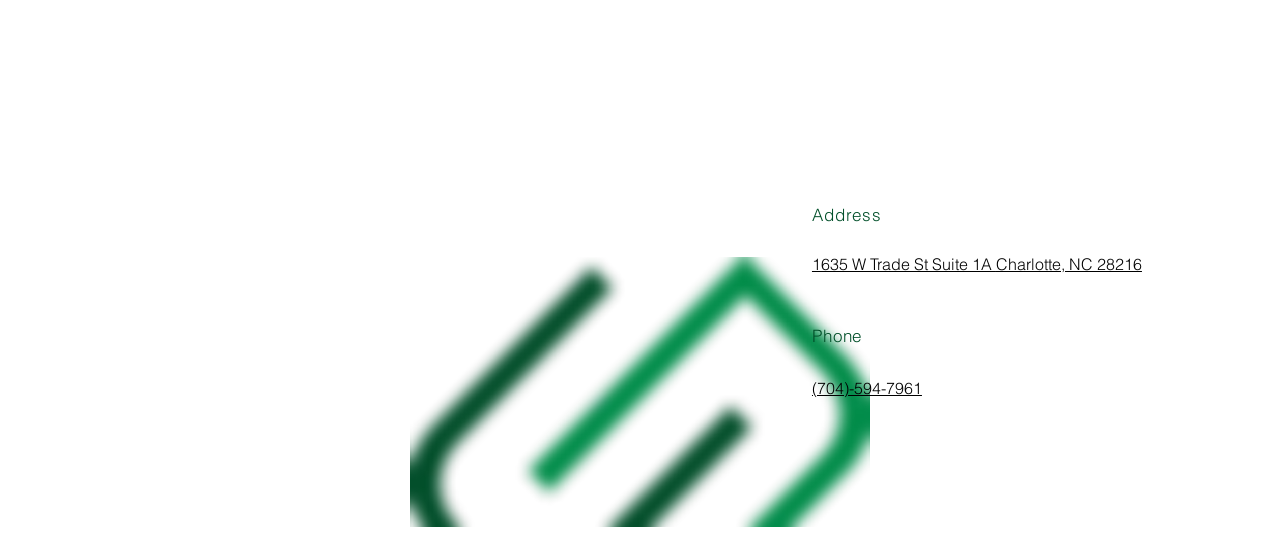Determine the bounding box coordinates of the target area to click to execute the following instruction: "Check the brand logo and brand theme."

None